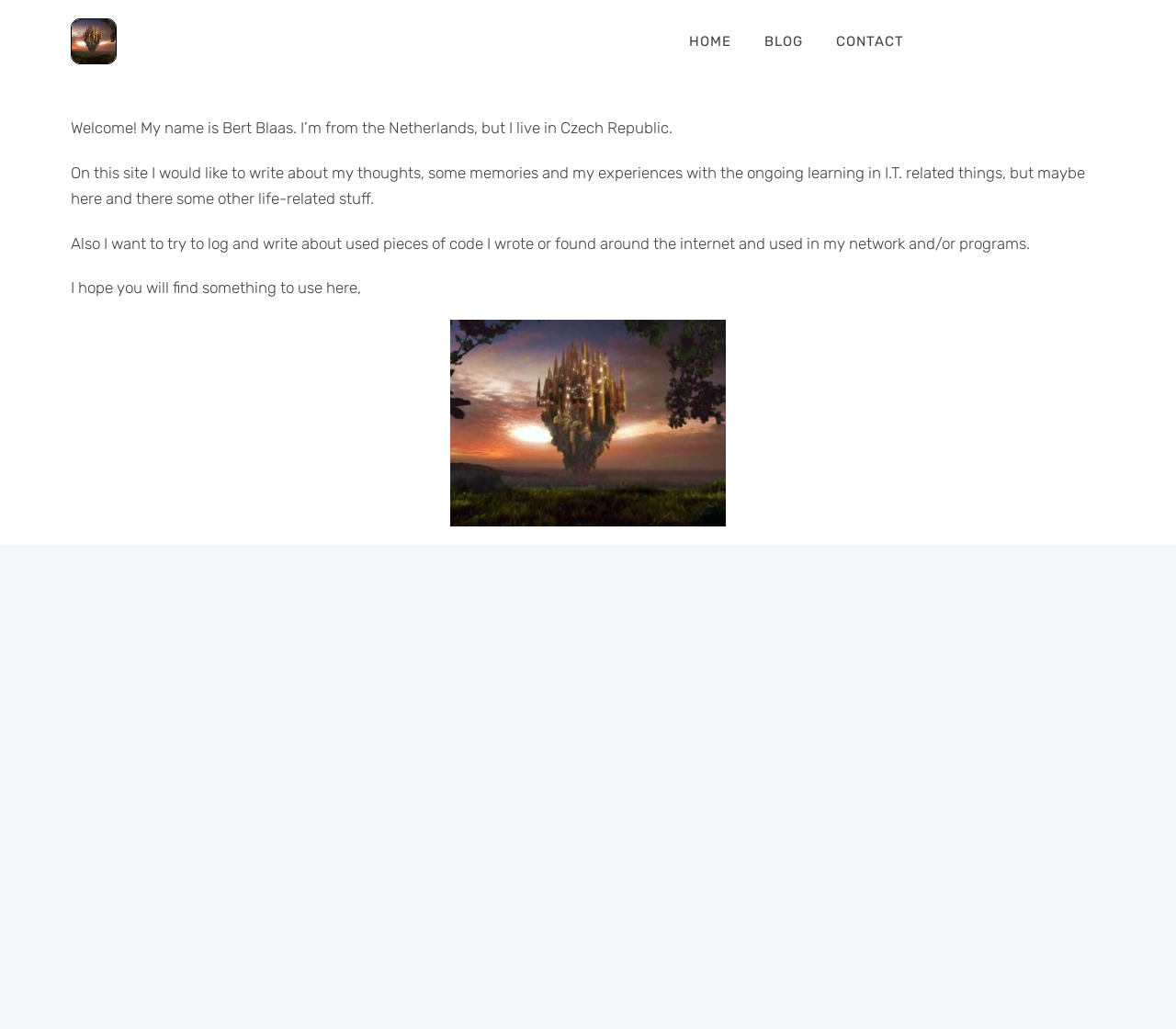What is the purpose of this website?
Based on the visual content, answer with a single word or a brief phrase.

Sharing thoughts and experiences